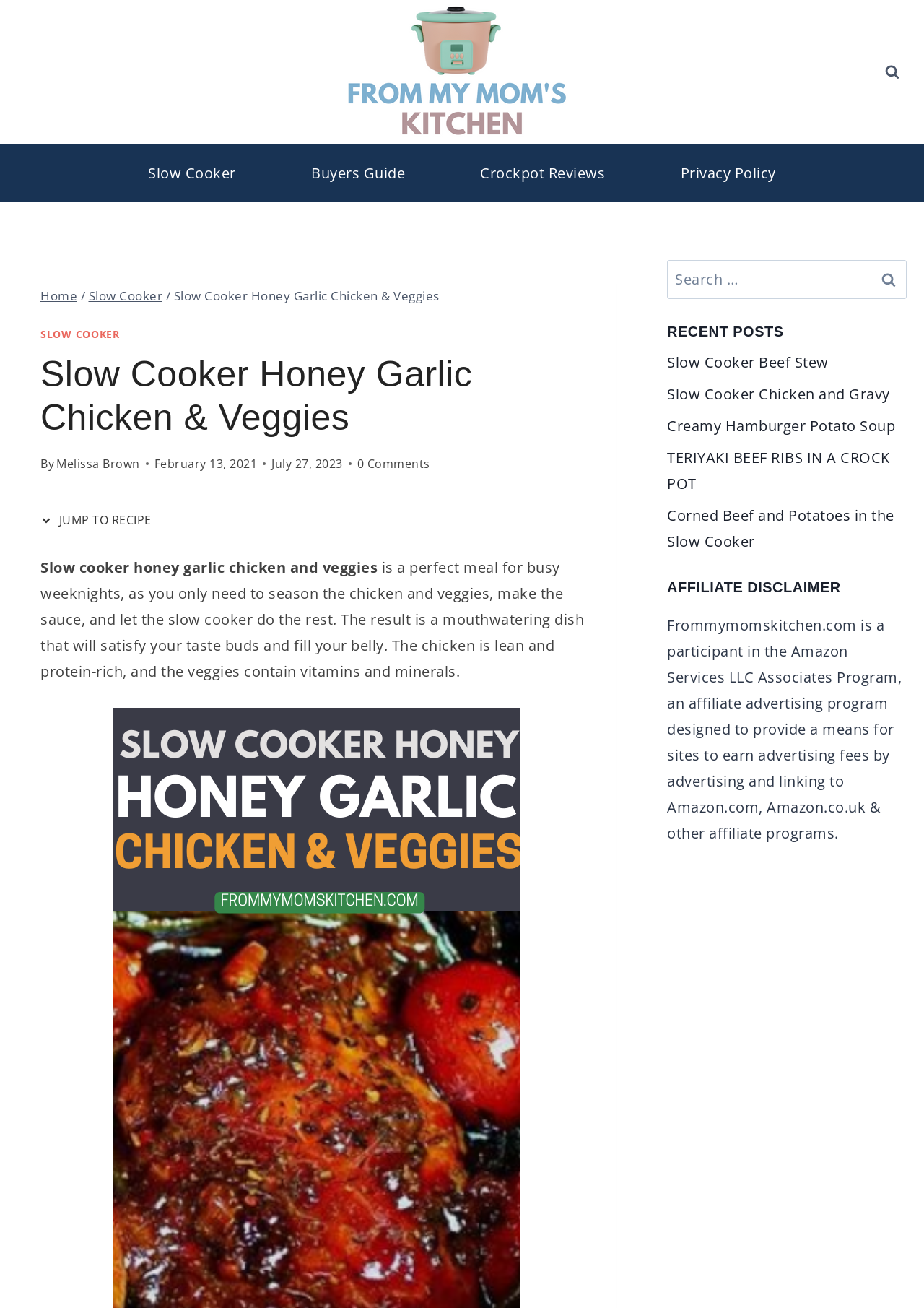Find the UI element described as: "Slow Cooker Beef Stew" and predict its bounding box coordinates. Ensure the coordinates are four float numbers between 0 and 1, [left, top, right, bottom].

[0.722, 0.269, 0.896, 0.284]